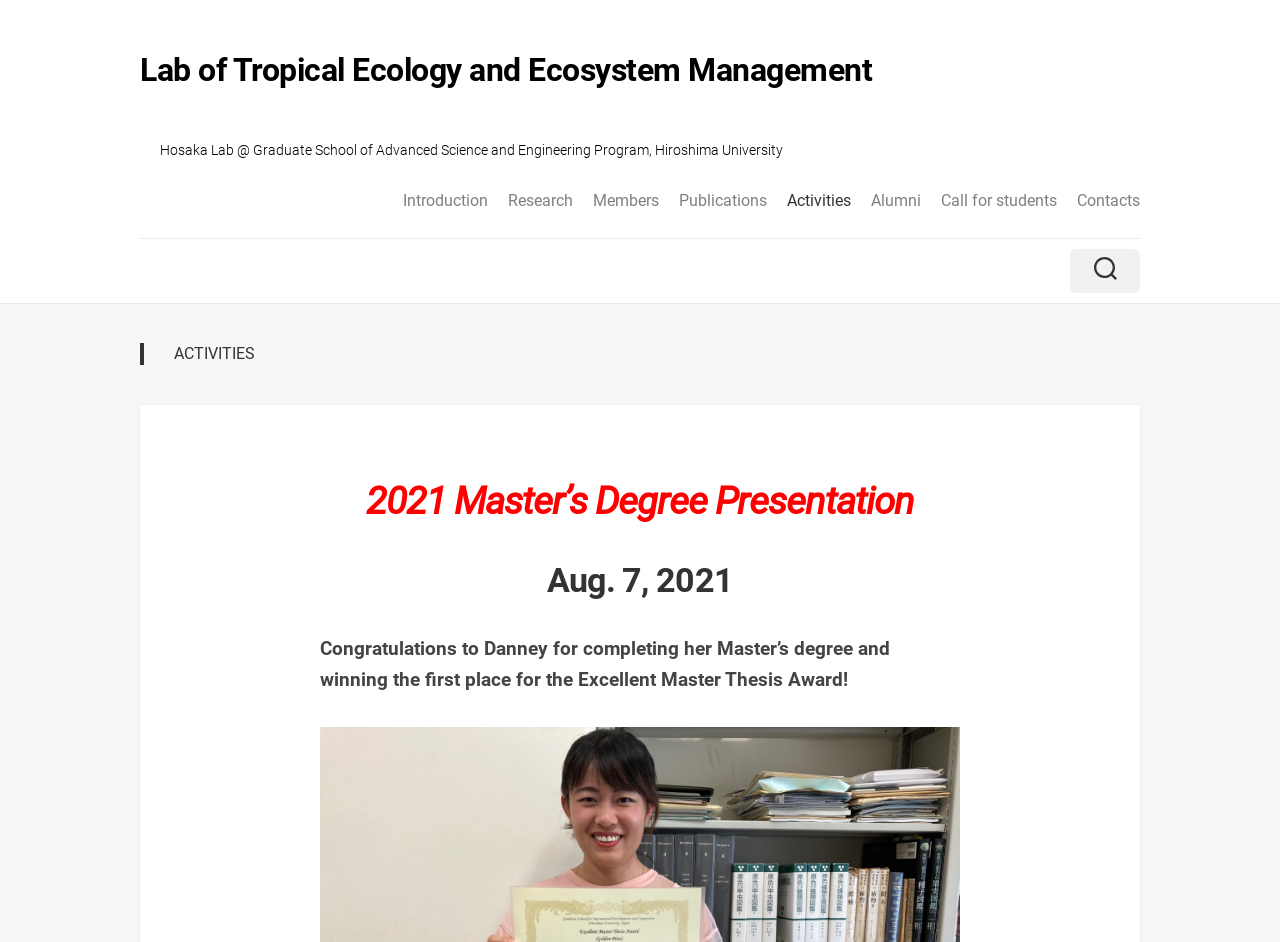What is the date of the Master’s Degree Presentation?
Based on the image, answer the question with a single word or brief phrase.

Aug. 7, 2021